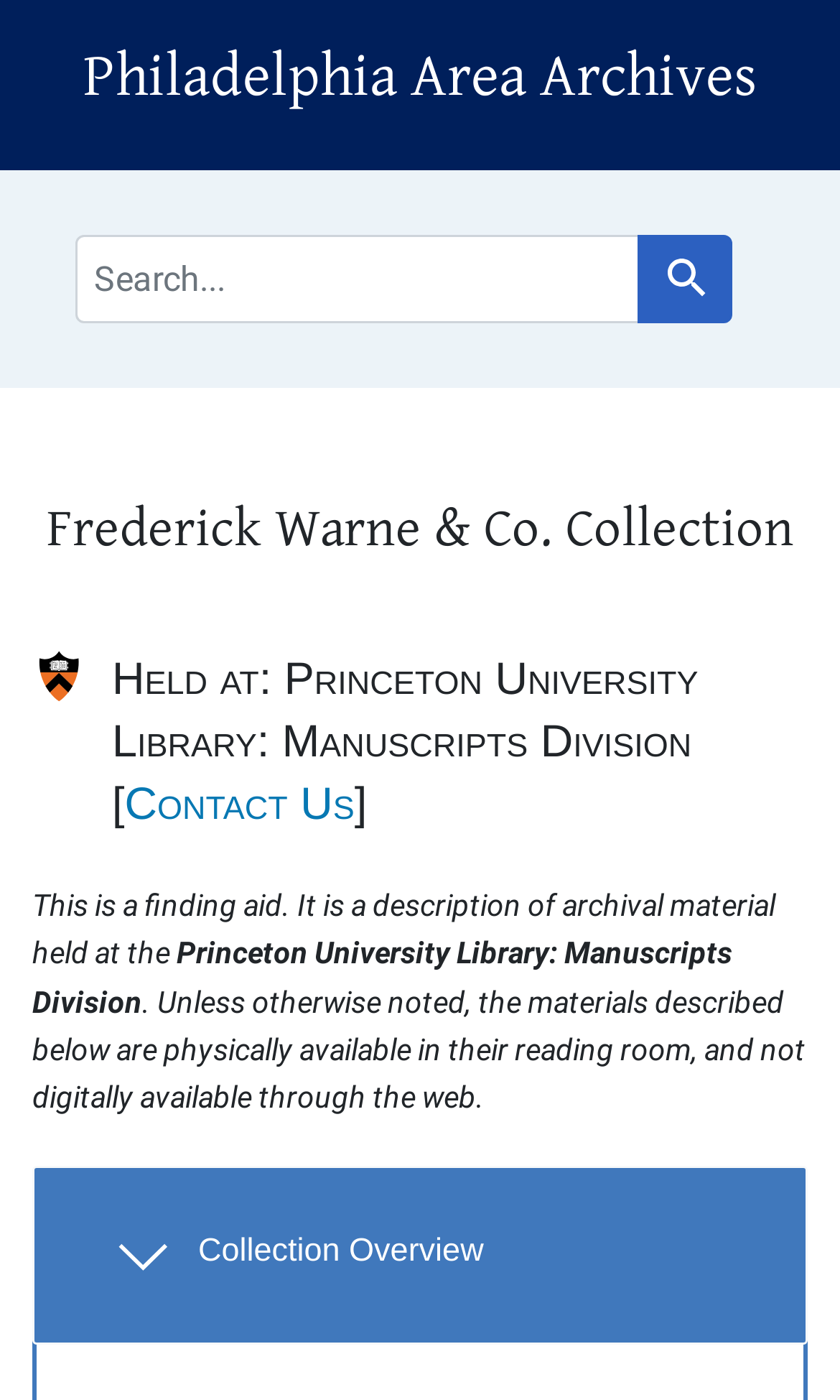What is the 'Collection Overview' section?
Look at the screenshot and respond with a single word or phrase.

A section that provides an overview of the collection